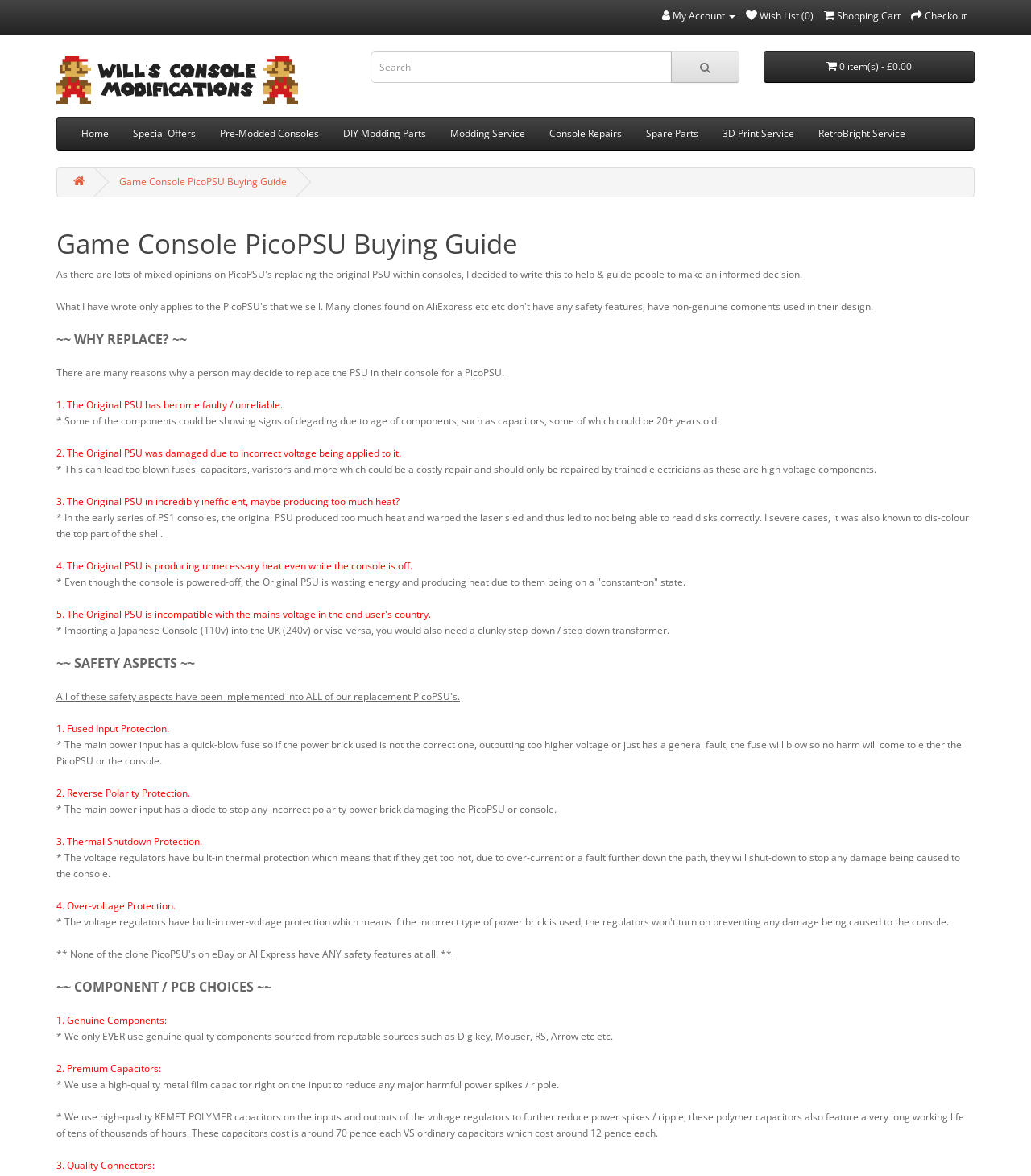Give a full account of the webpage's elements and their arrangement.

This webpage is a buying guide for Game Console PicoPSU, a power supply unit for game consoles. At the top, there are several links to navigate to different sections of the website, including "My Account", "Wish List", "Shopping Cart", and "Checkout". Below these links, there is a logo for "Will's Console Modifications" with an accompanying image.

On the left side of the page, there is a search bar and a button with a magnifying glass icon. Next to the search bar, there is a button displaying the number of items in the shopping cart and the total cost.

The main content of the page is divided into several sections. The first section is an introduction to the reasons why one might want to replace the original power supply unit in their game console with a PicoPSU. This section lists four reasons, including the original PSU becoming faulty or unreliable, being damaged due to incorrect voltage, being inefficient and producing too much heat, and producing unnecessary heat even when the console is off.

The next section is titled "SAFETY ASPECTS" and lists four safety features of the PicoPSU, including fused input protection, reverse polarity protection, thermal shutdown protection, and over-voltage protection. Each of these features is explained in detail.

The final section is titled "COMPONENT / PCB CHOICES" and discusses the high-quality components used in the PicoPSU, including genuine components sourced from reputable suppliers, premium capacitors, and quality connectors.